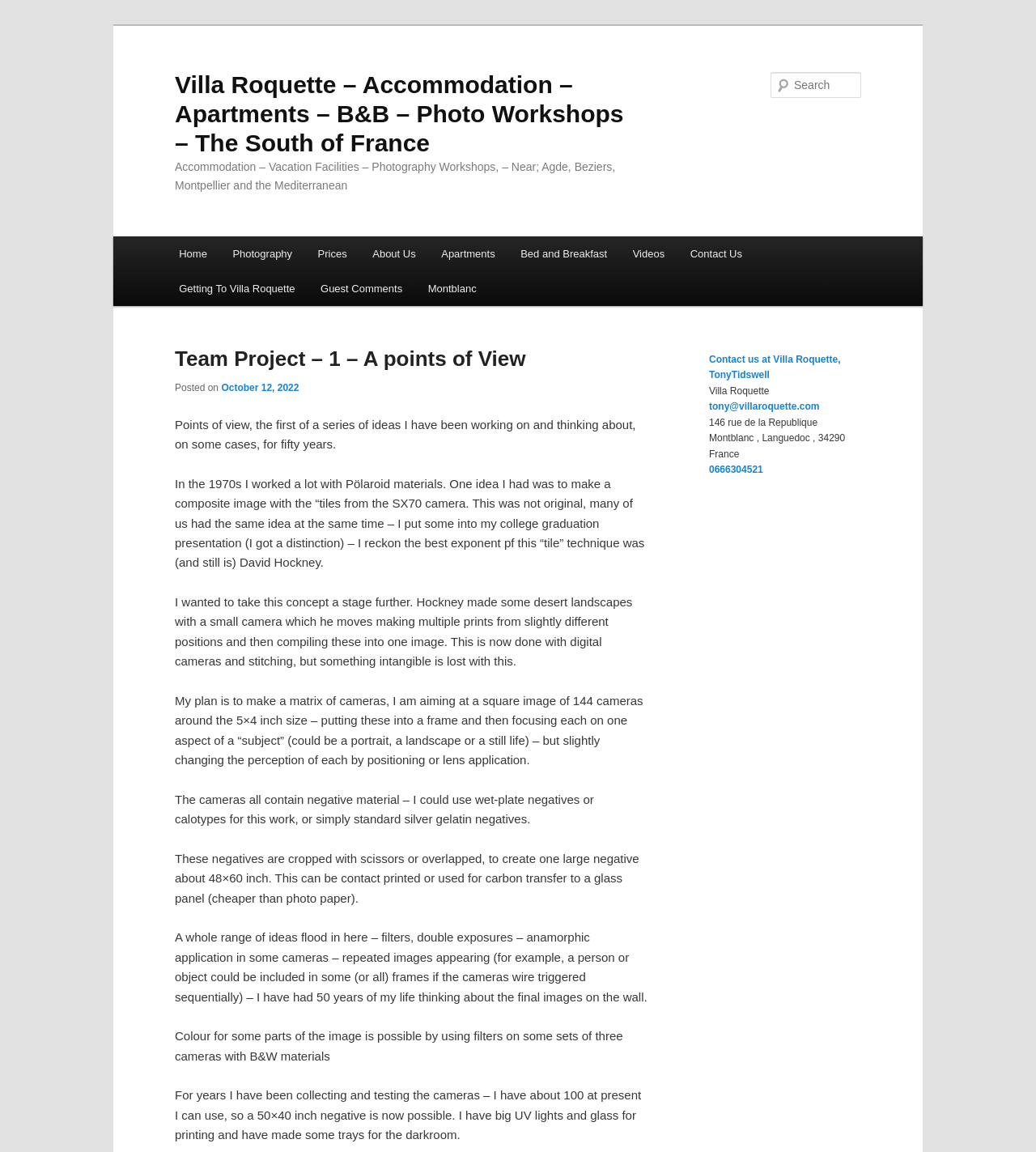What is the topic of the latest article? Analyze the screenshot and reply with just one word or a short phrase.

Team Project – 1 – A points of View